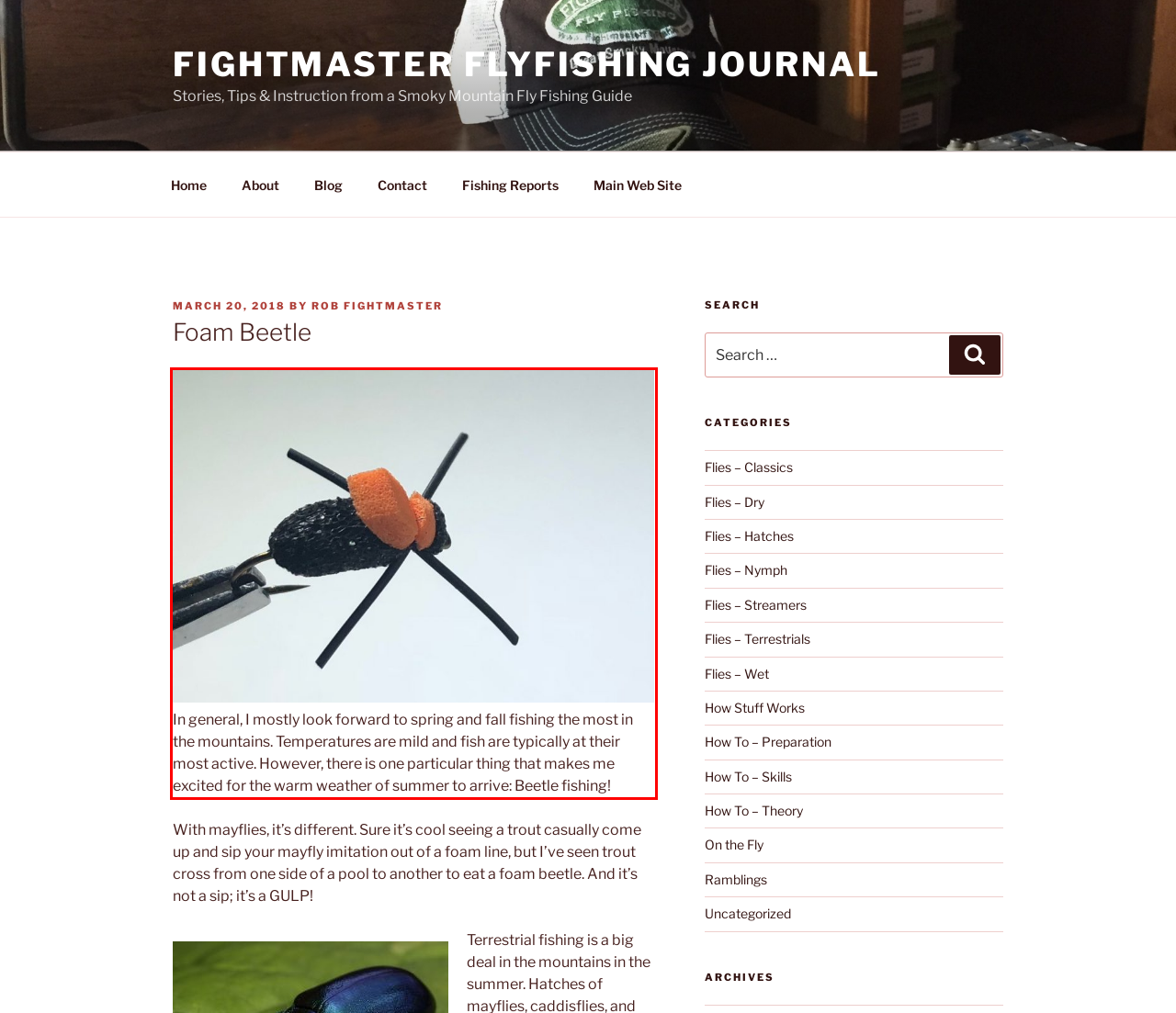The screenshot provided shows a webpage with a red bounding box. Apply OCR to the text within this red bounding box and provide the extracted content.

In general, I mostly look forward to spring and fall fishing the most in the mountains. Temperatures are mild and fish are typically at their most active. However, there is one particular thing that makes me excited for the warm weather of summer to arrive: Beetle fishing!